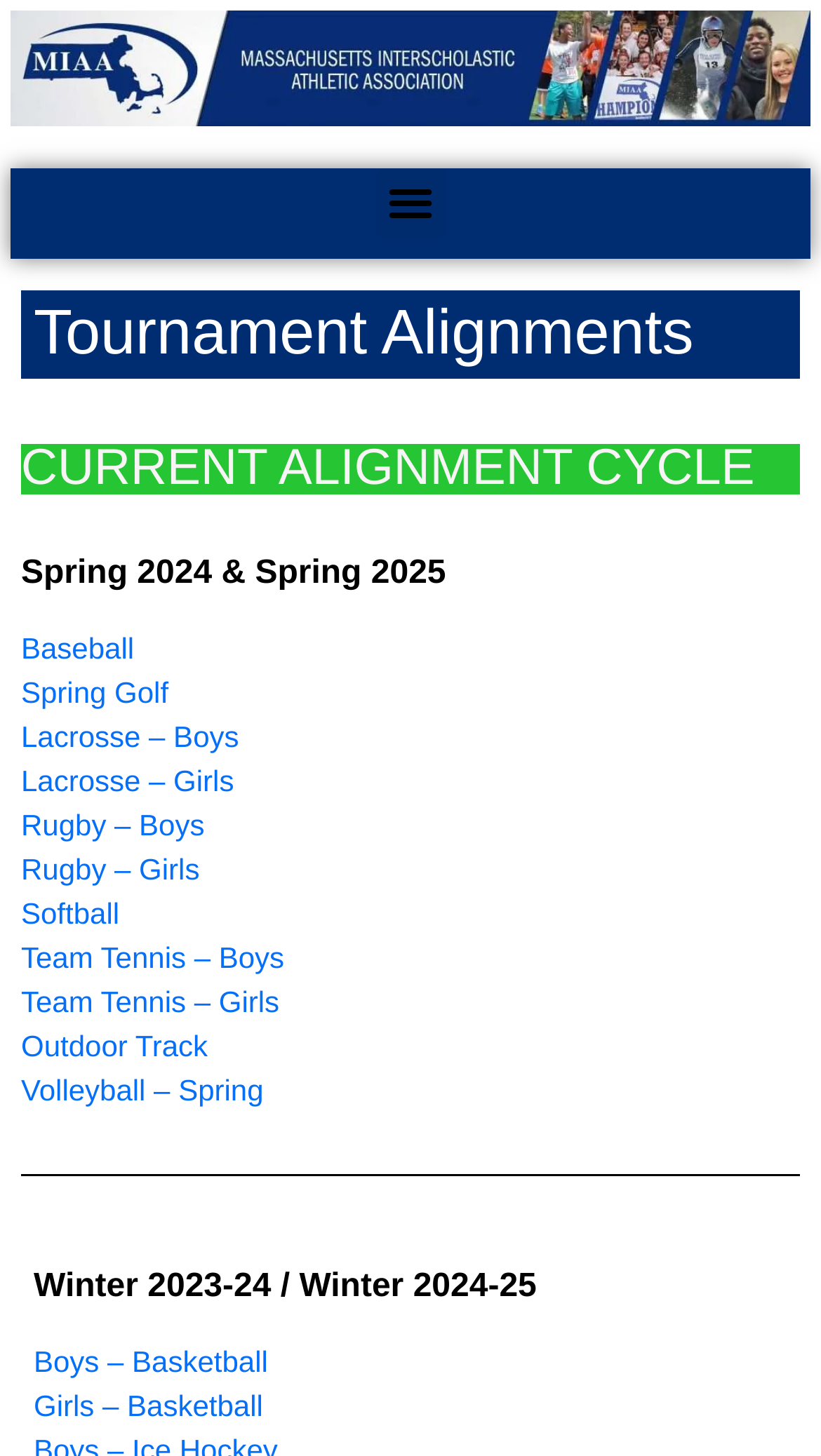Using the details in the image, give a detailed response to the question below:
How many sports are listed?

I counted the number of links under the headings 'Spring 2024 & Spring 2025' and 'Winter 2023-24 / Winter 2024-25', which represent different sports. There are 14 links in total, each corresponding to a different sport.